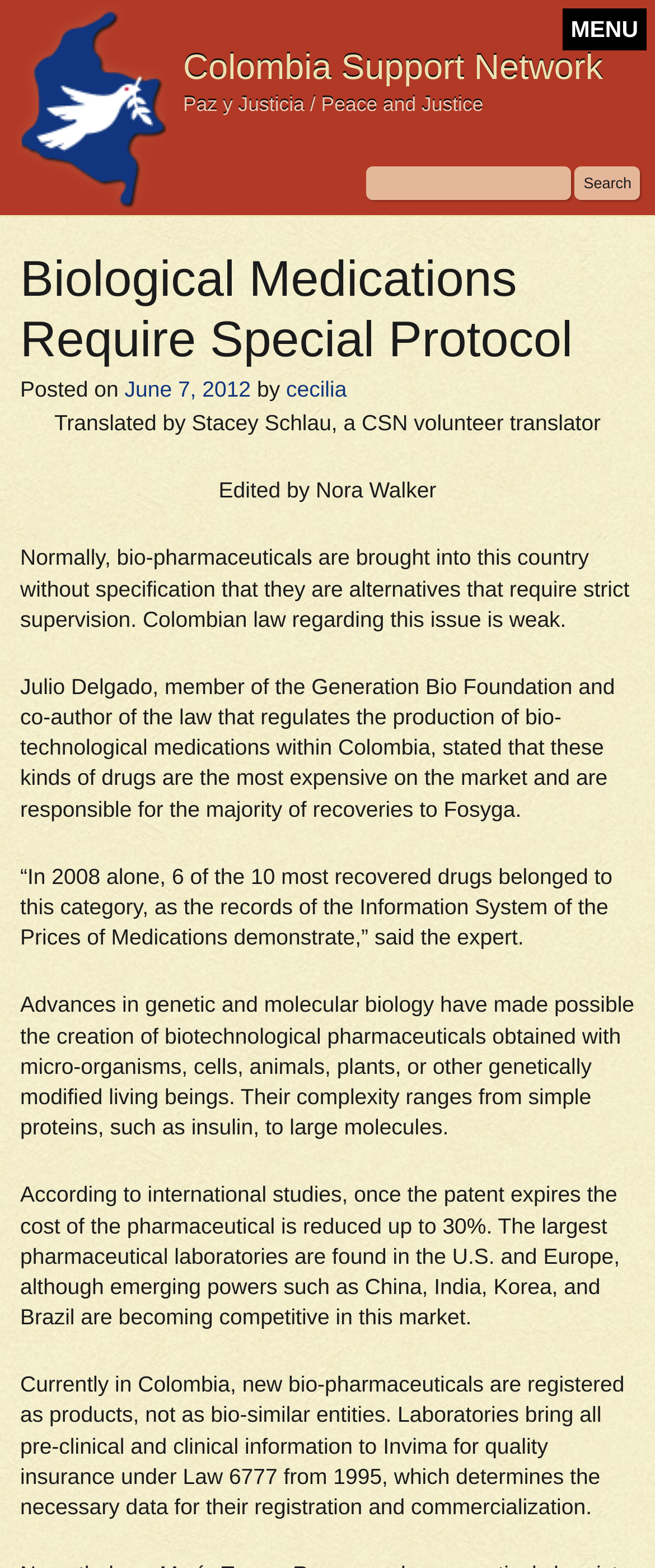Provide a brief response to the question below using one word or phrase:
What is the purpose of the search bar?

To search the website